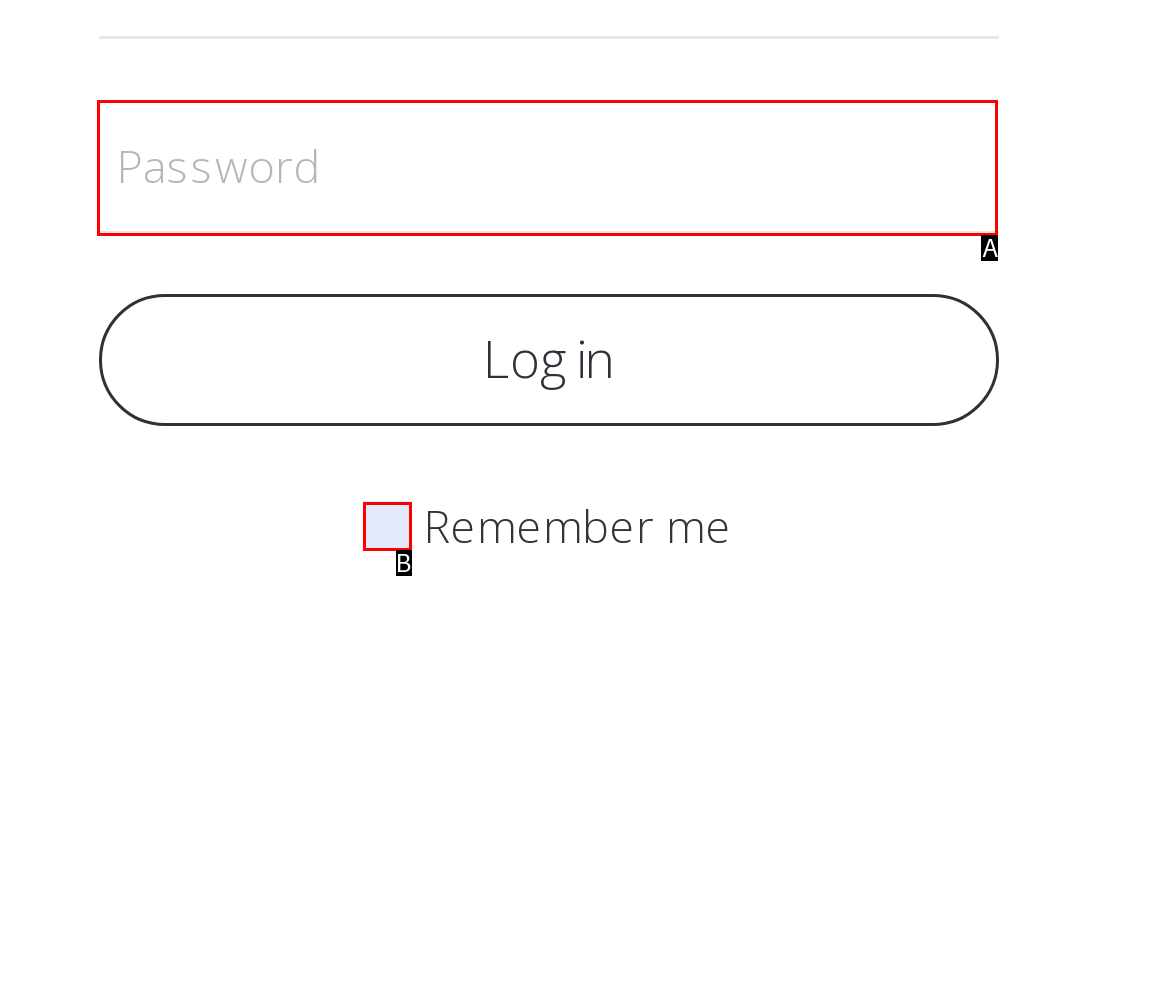Which option best describes: name="password" placeholder="Password"
Respond with the letter of the appropriate choice.

A